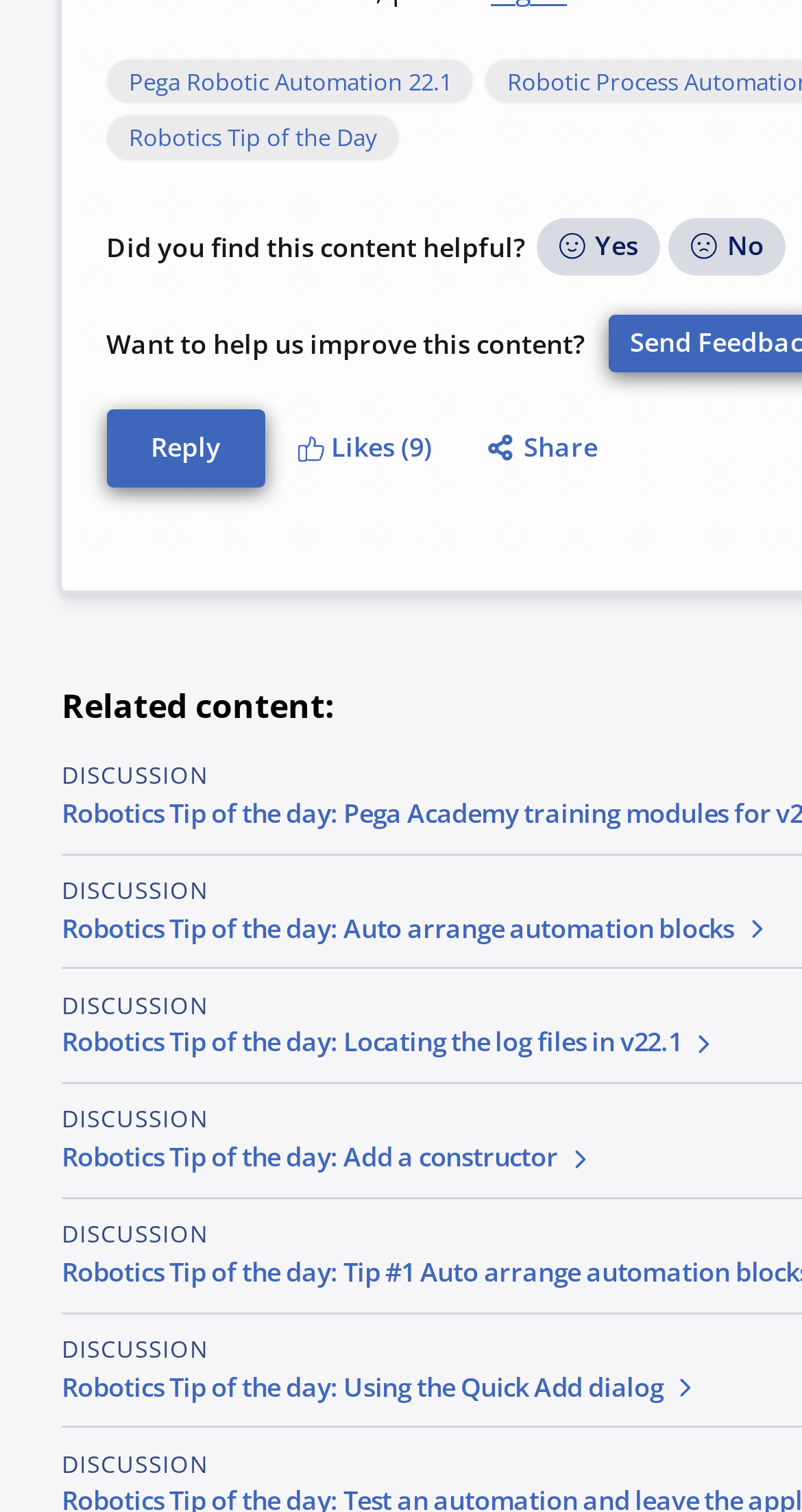Extract the bounding box coordinates for the HTML element that matches this description: "Add a constructor". The coordinates should be four float numbers between 0 and 1, i.e., [left, top, right, bottom].

[0.28, 0.511, 0.565, 0.534]